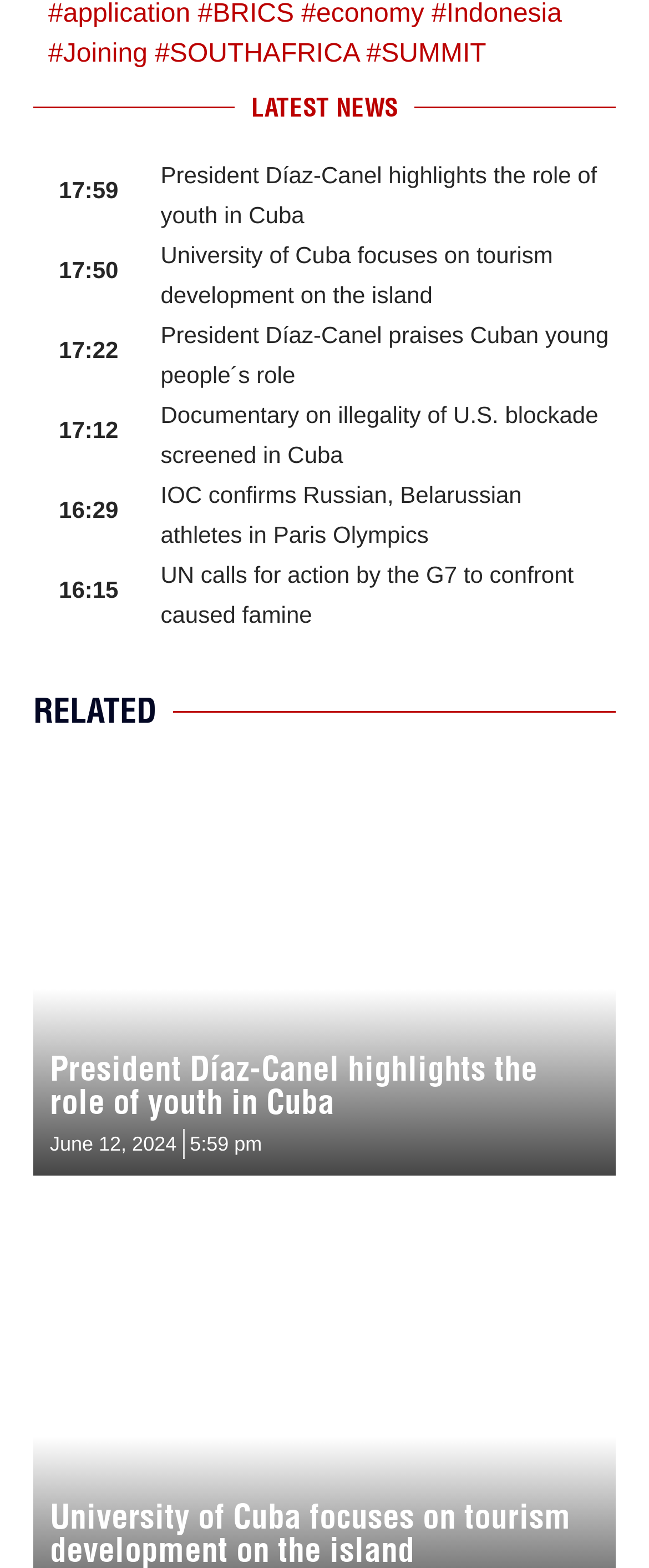Identify the bounding box coordinates of the clickable region necessary to fulfill the following instruction: "View the article about President Díaz-Canel". The bounding box coordinates should be four float numbers between 0 and 1, i.e., [left, top, right, bottom].

[0.077, 0.671, 0.923, 0.714]